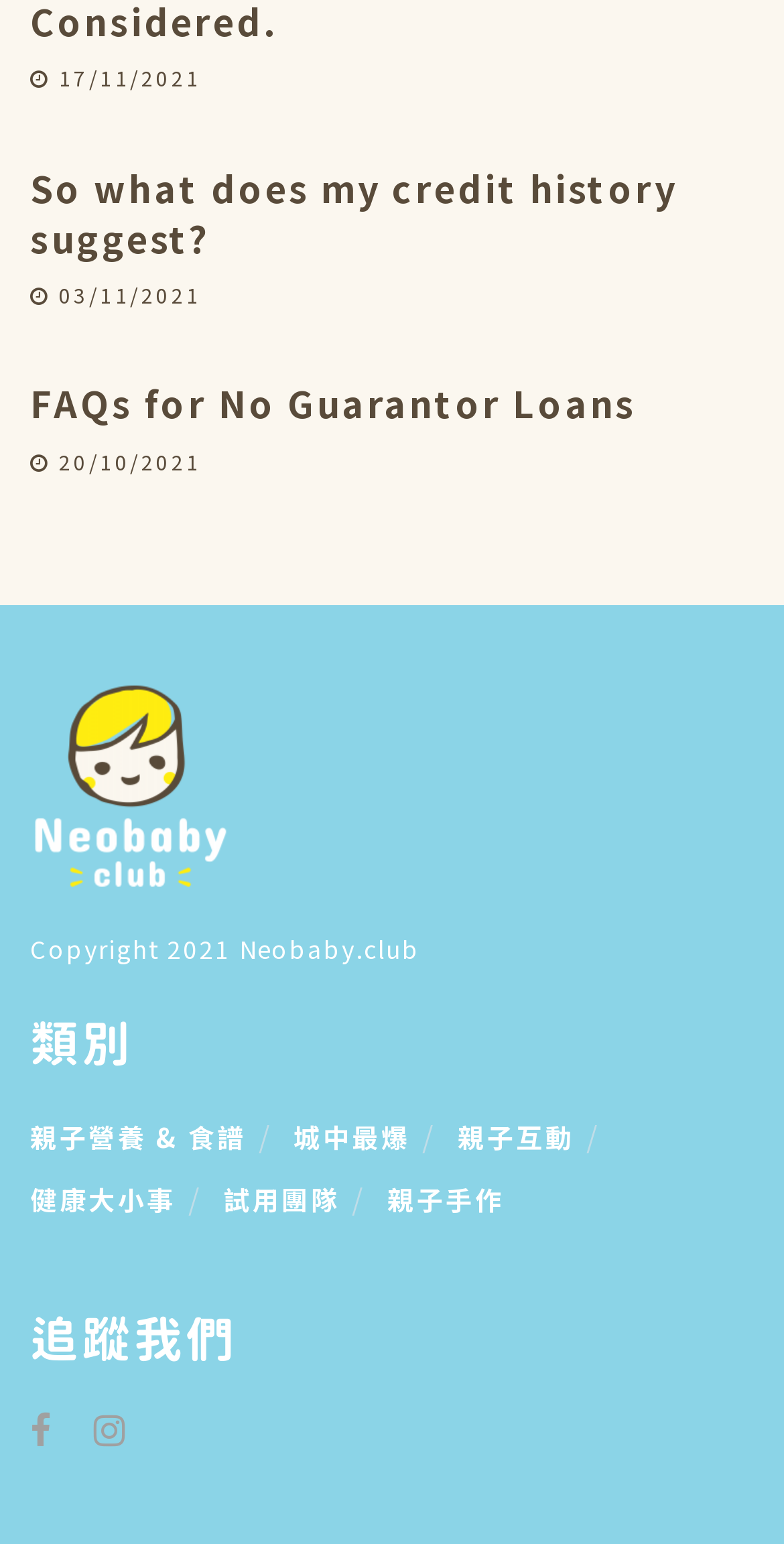How many social media links are on this webpage?
Based on the visual content, answer with a single word or a brief phrase.

2